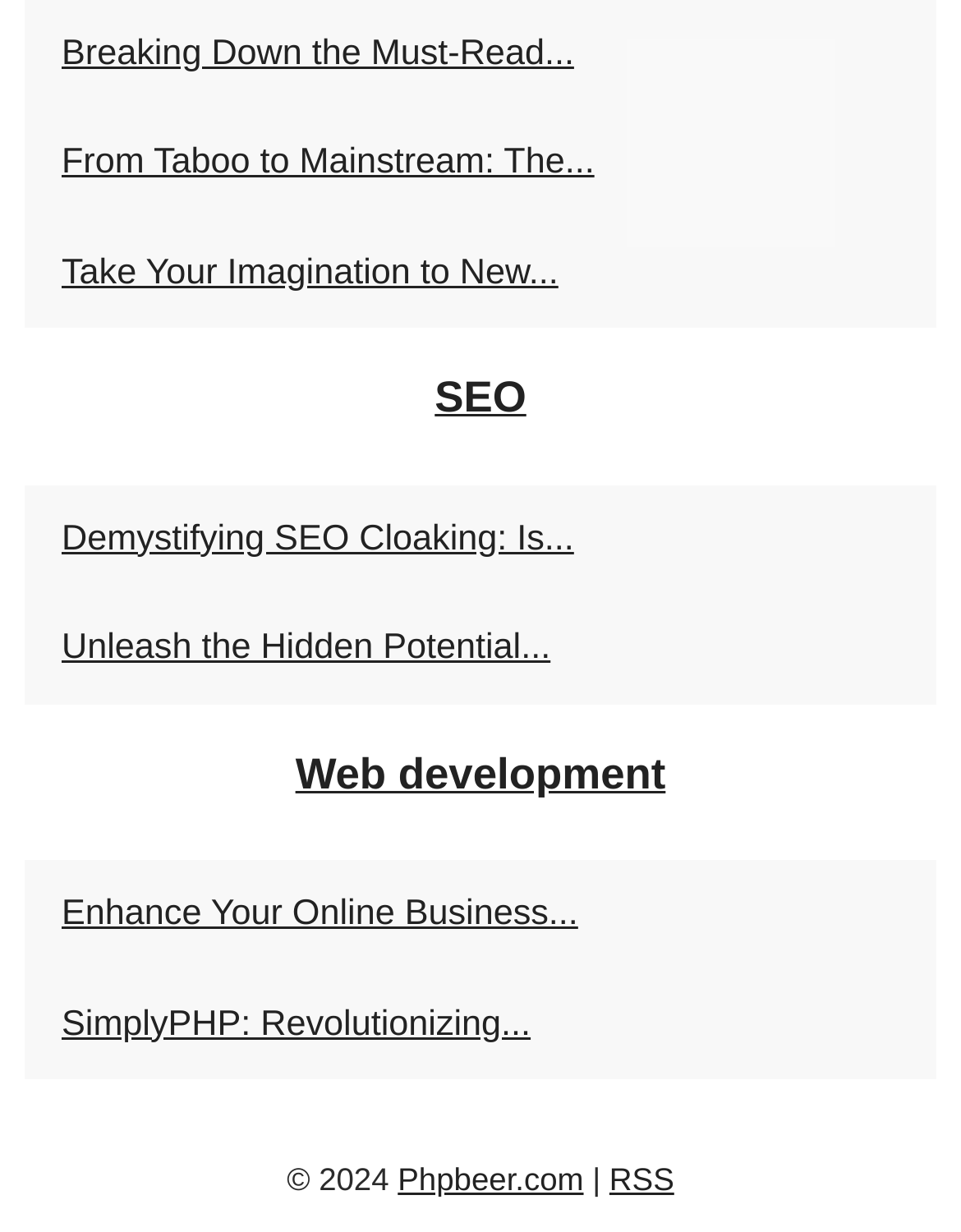Pinpoint the bounding box coordinates of the element you need to click to execute the following instruction: "Learn about SEO". The bounding box should be represented by four float numbers between 0 and 1, in the format [left, top, right, bottom].

[0.026, 0.286, 0.974, 0.362]